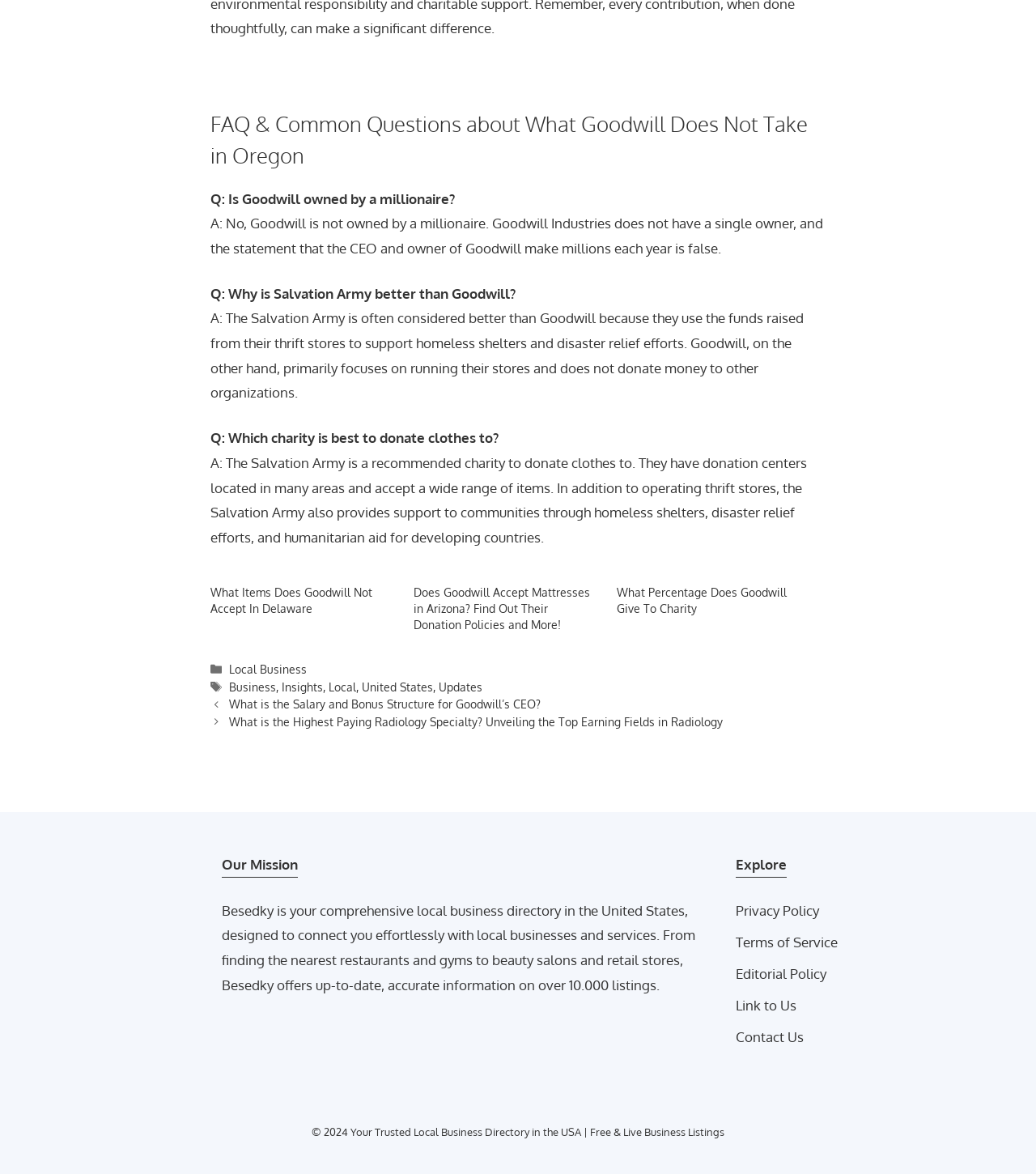What is the name of the local business directory?
Based on the image, give a concise answer in the form of a single word or short phrase.

Besedky